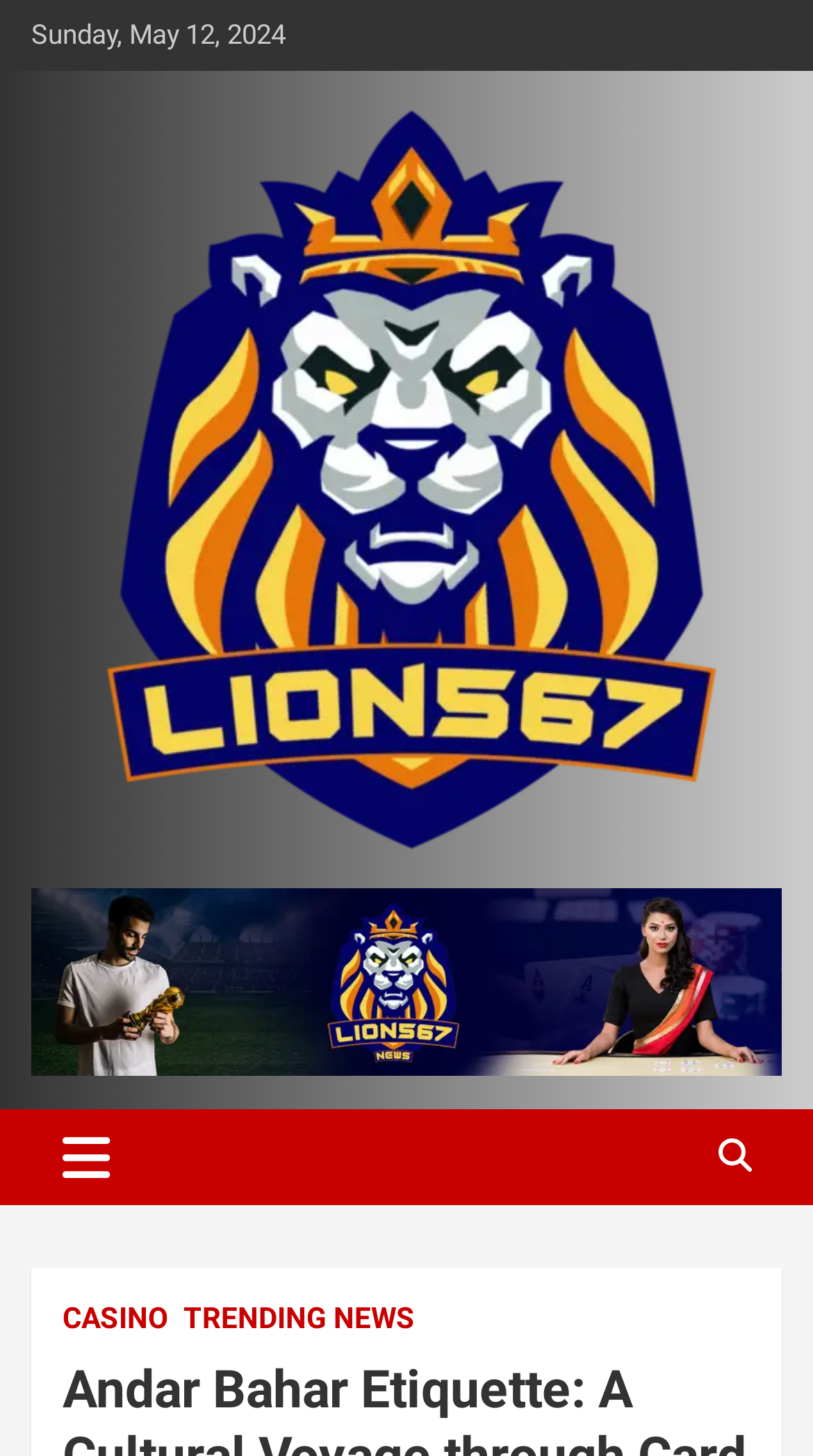Can you give a comprehensive explanation to the question given the content of the image?
Is the navigation menu expanded?

I found that the navigation menu is not expanded by looking at the toggle navigation button, which has an attribute 'expanded' set to 'False'.